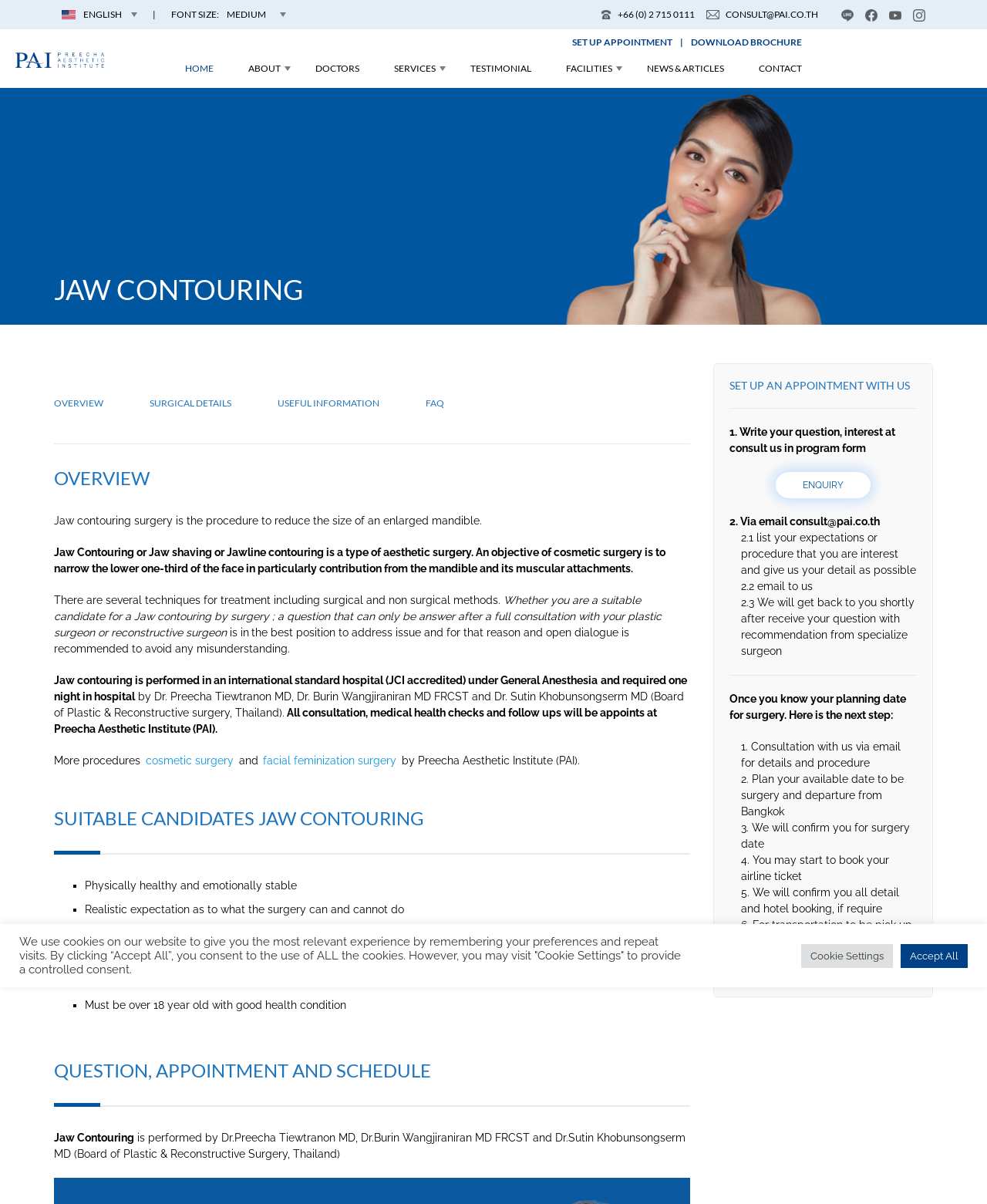Produce an elaborate caption capturing the essence of the webpage.

This webpage is about Jaw Contouring, a type of aesthetic plastic surgery. At the top, there is a navigation menu with links to different sections of the website, including "HOME", "ABOUT", "DOCTORS", "SERVICES", "TESTIMONIAL", "FACILITIES", "NEWS & ARTICLES", and "CONTACT". Below the navigation menu, there is a logo of "PAI Clinic" and a link to set up an appointment.

The main content of the webpage is divided into several sections. The first section is an overview of Jaw Contouring, with a heading "JAW CONTOURING" and a brief description of the procedure. Below this section, there is an image related to Jaw Contouring.

The next section is about the surgical details of Jaw Contouring, with headings "OVERVIEW", "SURGICAL DETAILS", "USEFUL INFORMATION", and "FAQ". Each heading has a corresponding link.

The following section provides more detailed information about Jaw Contouring, including the objective of the surgery, the techniques used, and the suitability of candidates for the procedure. There are several paragraphs of text in this section, with some links to related procedures.

Below this section, there is a heading "SUITABLE CANDIDATES JAW CONTOURING" with a list of criteria, including physical health, emotional stability, realistic expectations, and age.

The final section is about setting up an appointment with the clinic, with a heading "QUESTION, APPOINTMENT AND SCHEDULE". There is a form to fill out to ask questions or express interest in the procedure, as well as an email address to contact the clinic directly.

Throughout the webpage, there are several images and links to social media platforms, including Facebook, YouTube, and Instagram.